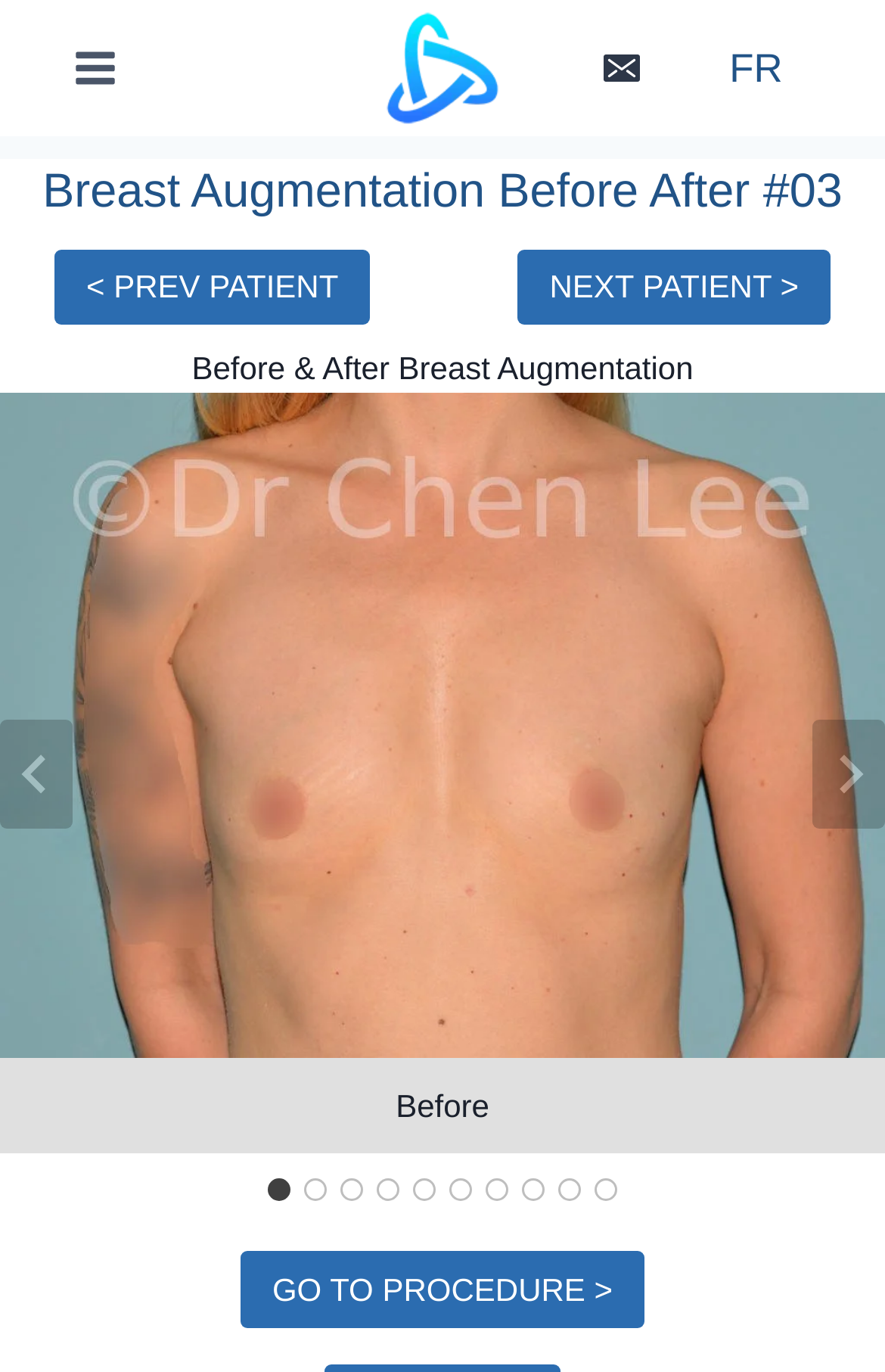Please extract the primary headline from the webpage.

Breast Augmentation Before After #03